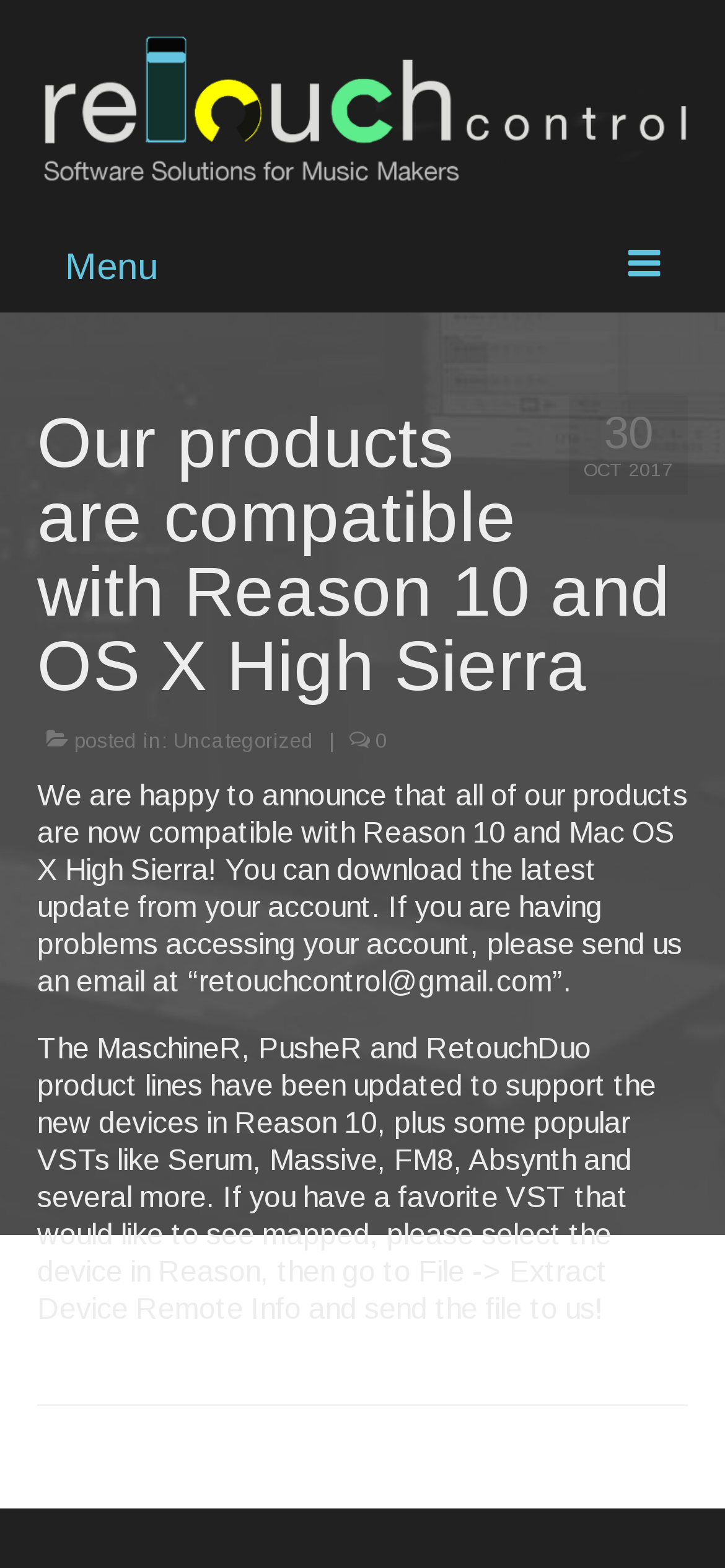Locate the bounding box coordinates of the clickable area to execute the instruction: "Contact us". Provide the coordinates as four float numbers between 0 and 1, represented as [left, top, right, bottom].

[0.077, 0.406, 0.923, 0.454]